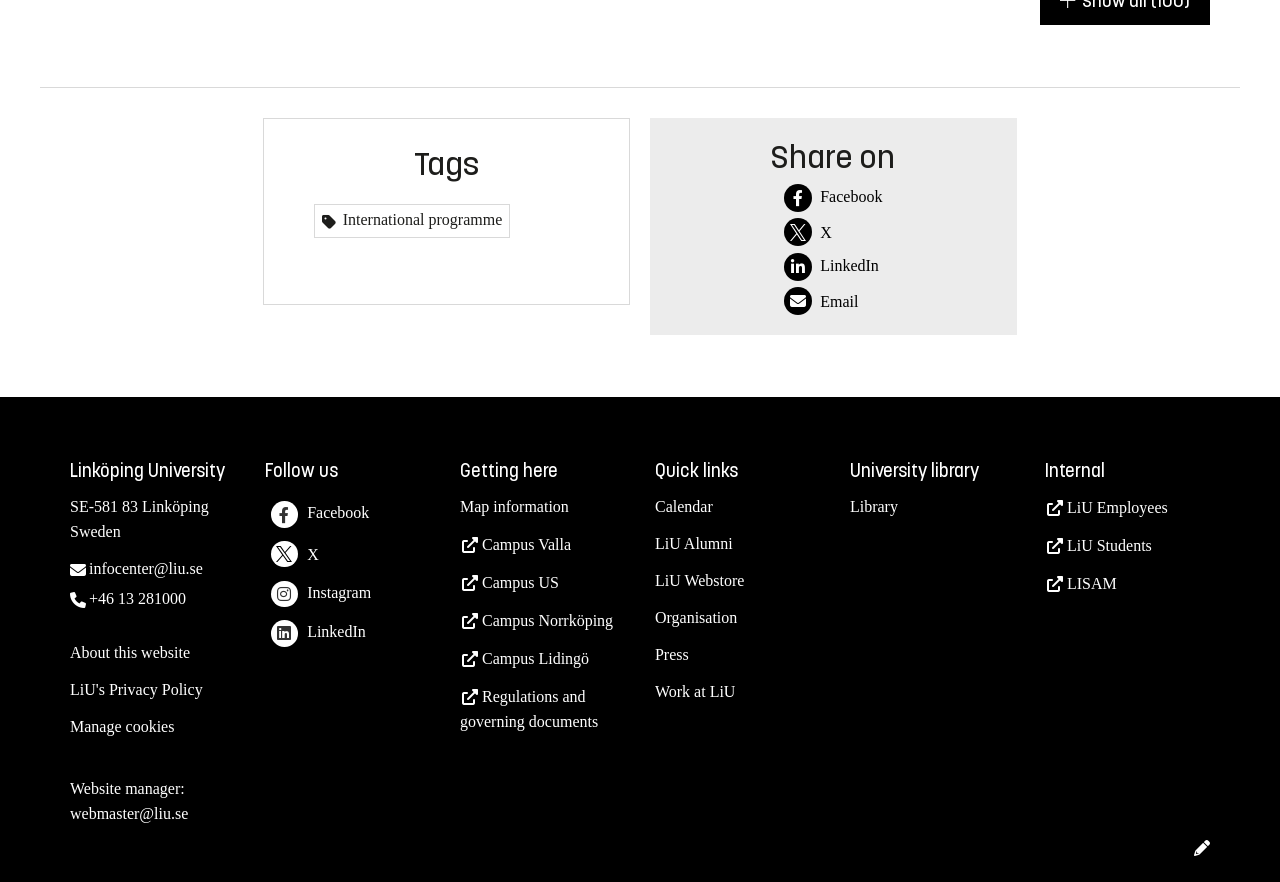What is the name of the university?
Using the details from the image, give an elaborate explanation to answer the question.

I found the answer by looking at the heading element with the text 'Linköping University' located at the top of the webpage, which is a common location for a university's name.